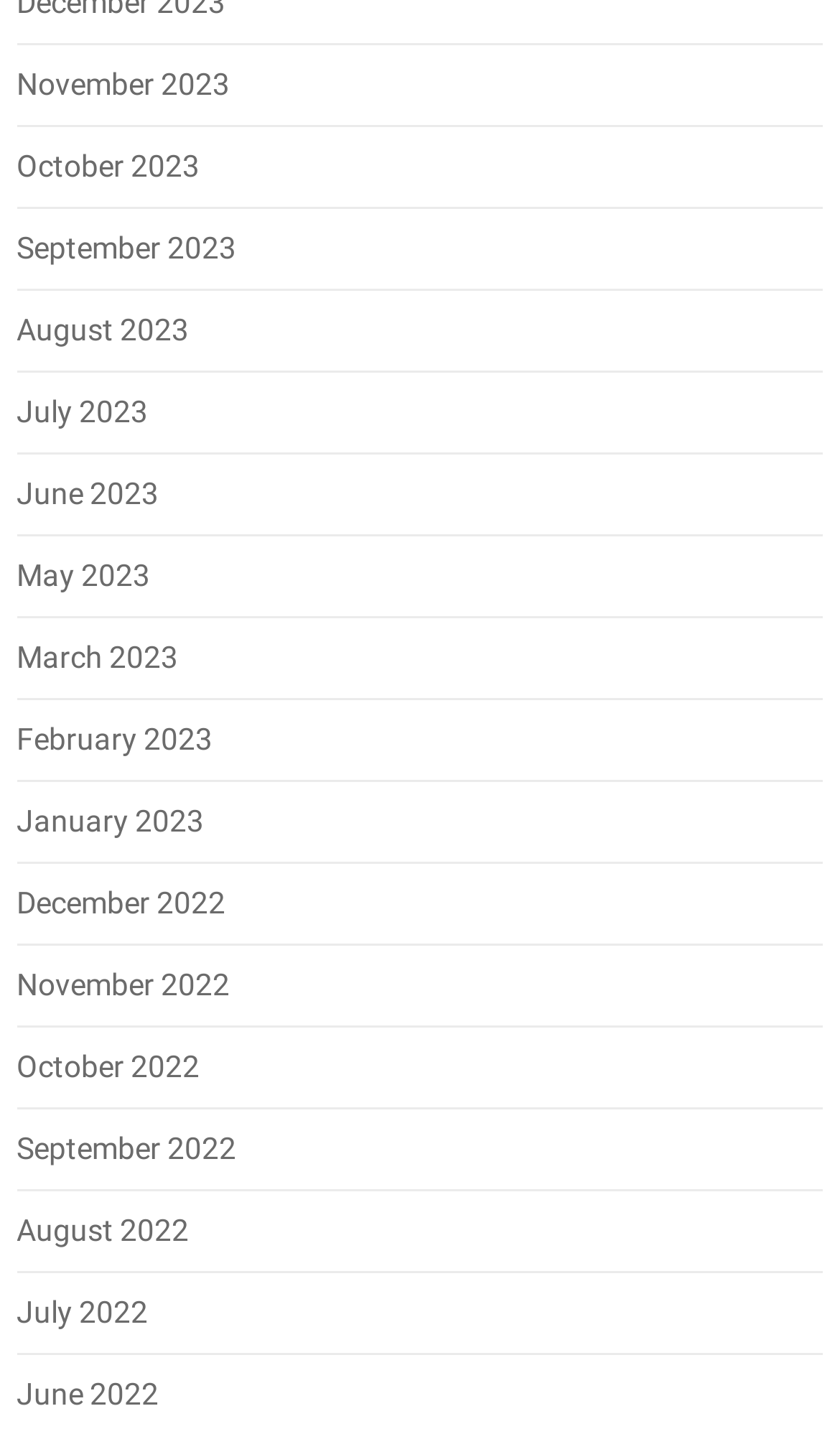Could you locate the bounding box coordinates for the section that should be clicked to accomplish this task: "View September 2023".

[0.02, 0.162, 0.282, 0.186]